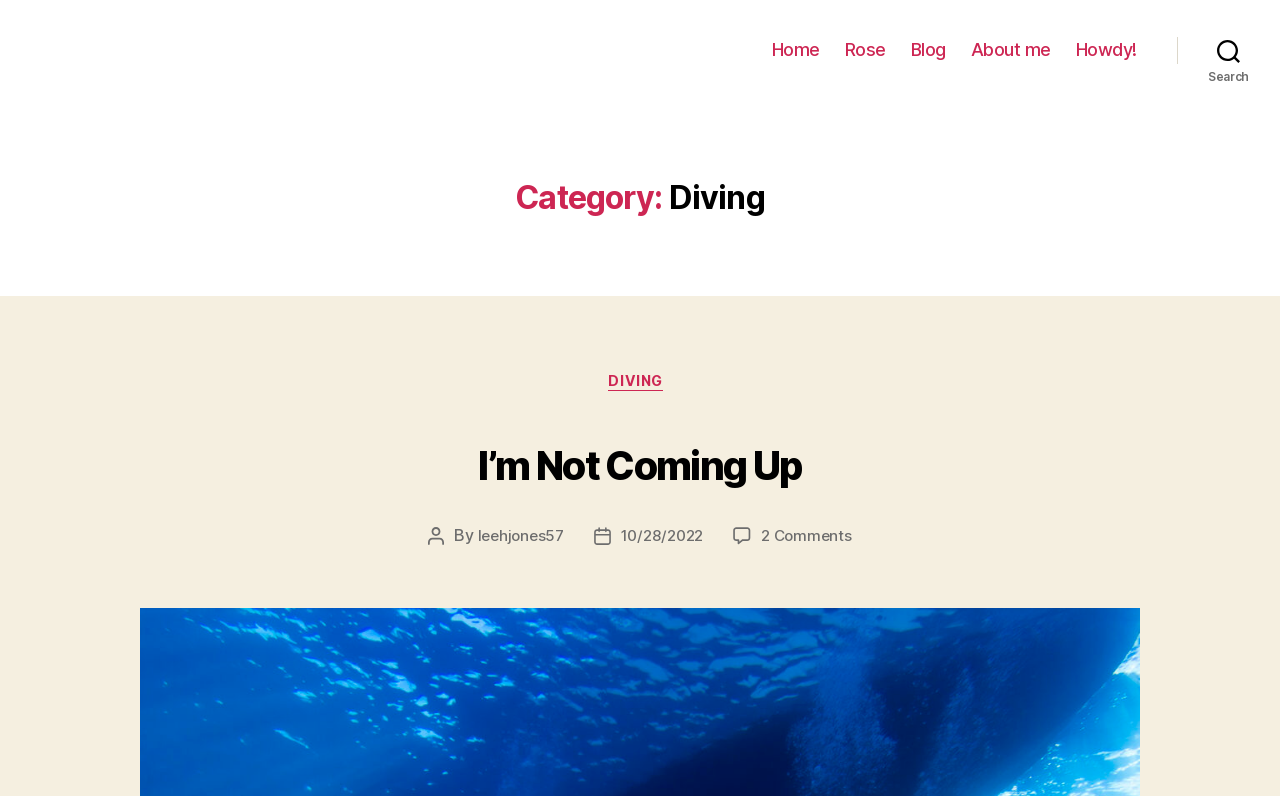Locate the bounding box coordinates of the element that should be clicked to execute the following instruction: "go to home page".

[0.603, 0.049, 0.641, 0.076]